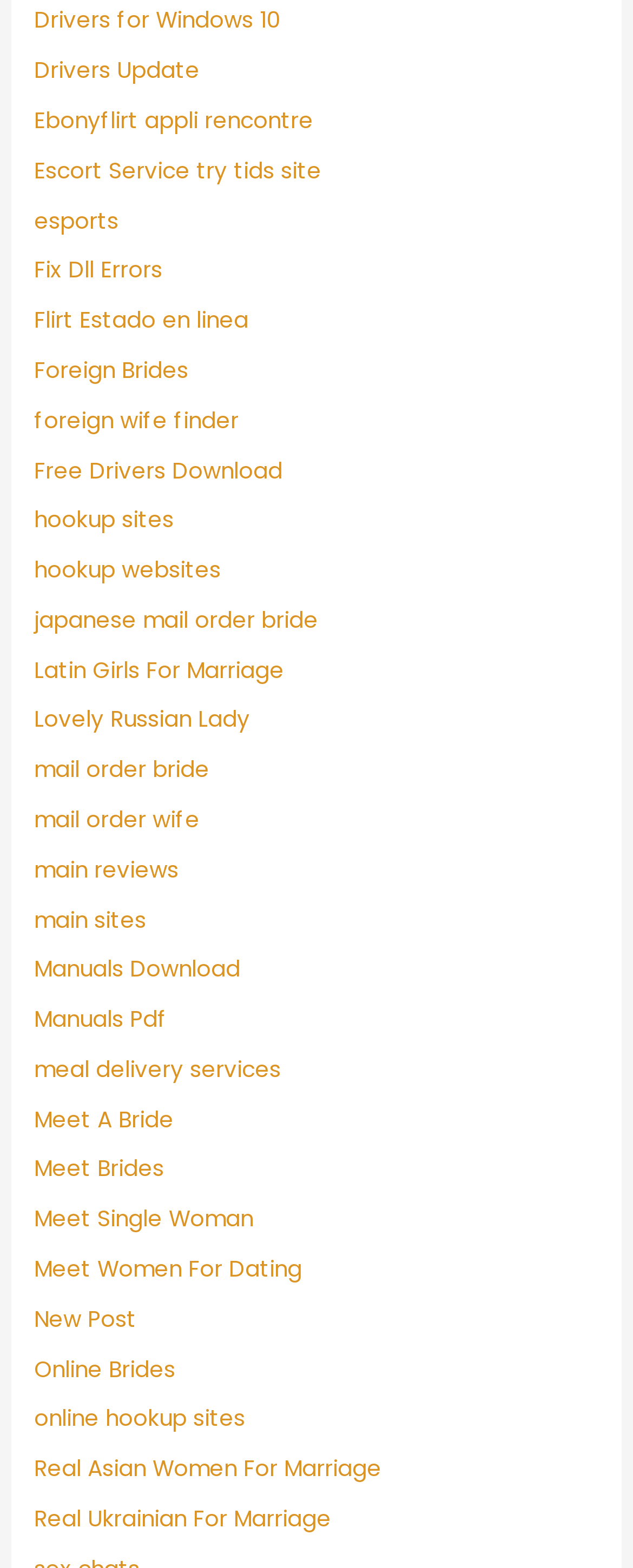Please locate the bounding box coordinates of the element that should be clicked to complete the given instruction: "Explore 'Foreign Brides'".

[0.054, 0.227, 0.298, 0.246]